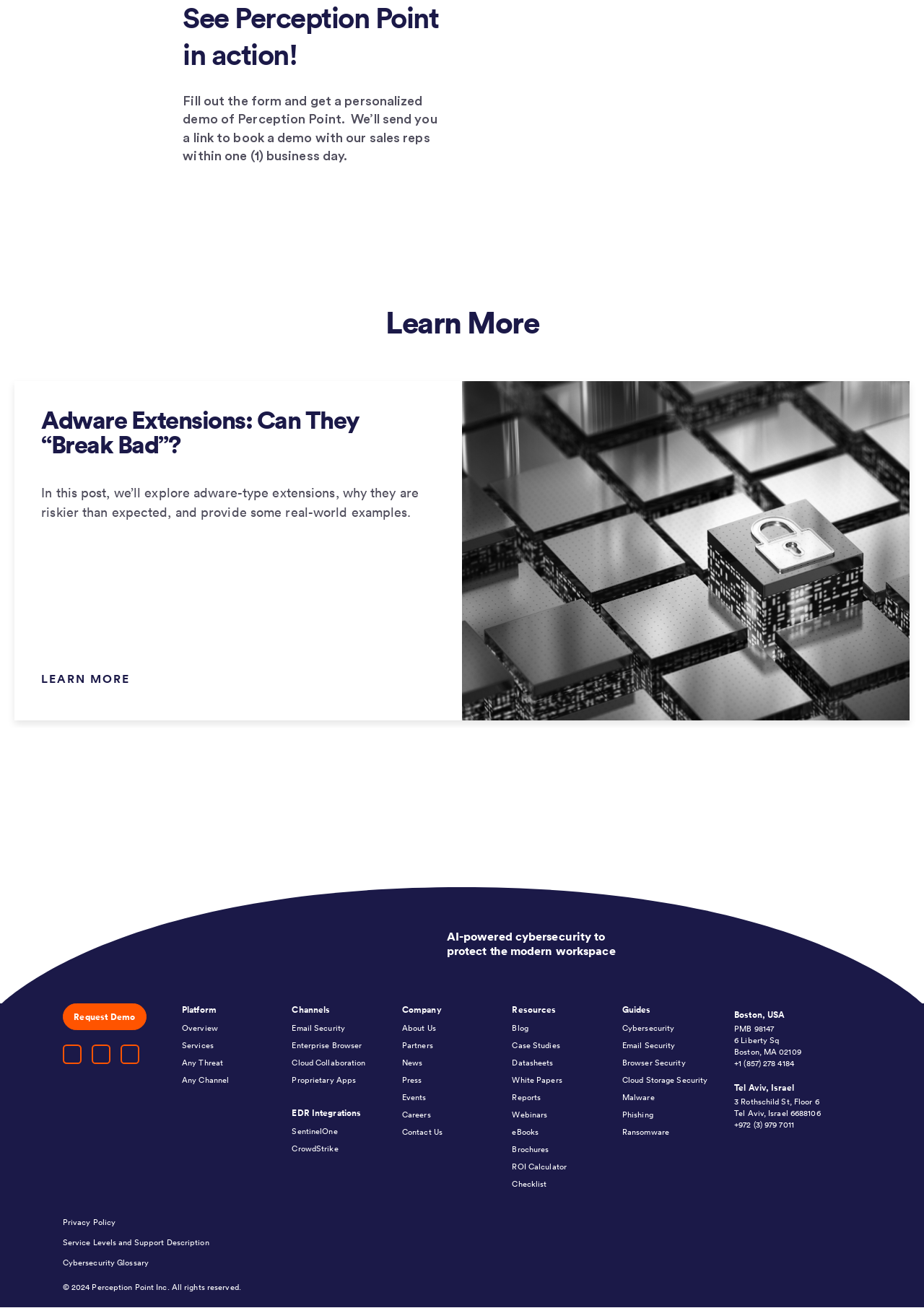Please study the image and answer the question comprehensively:
What is the company name?

The company name is Perception Point, which can be found in the header section of the webpage, specifically in the element with the text 'Perception Point'.